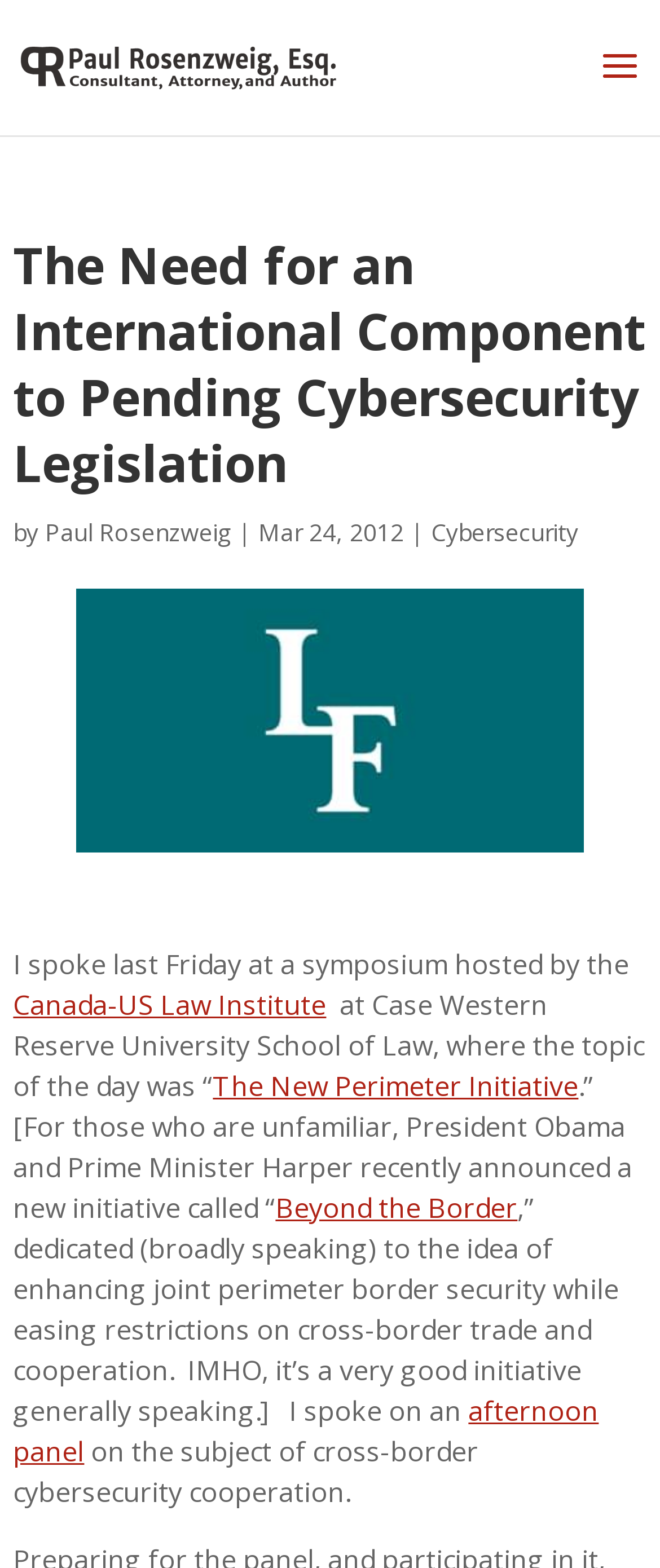Answer the question below using just one word or a short phrase: 
What is the topic of the symposium?

The New